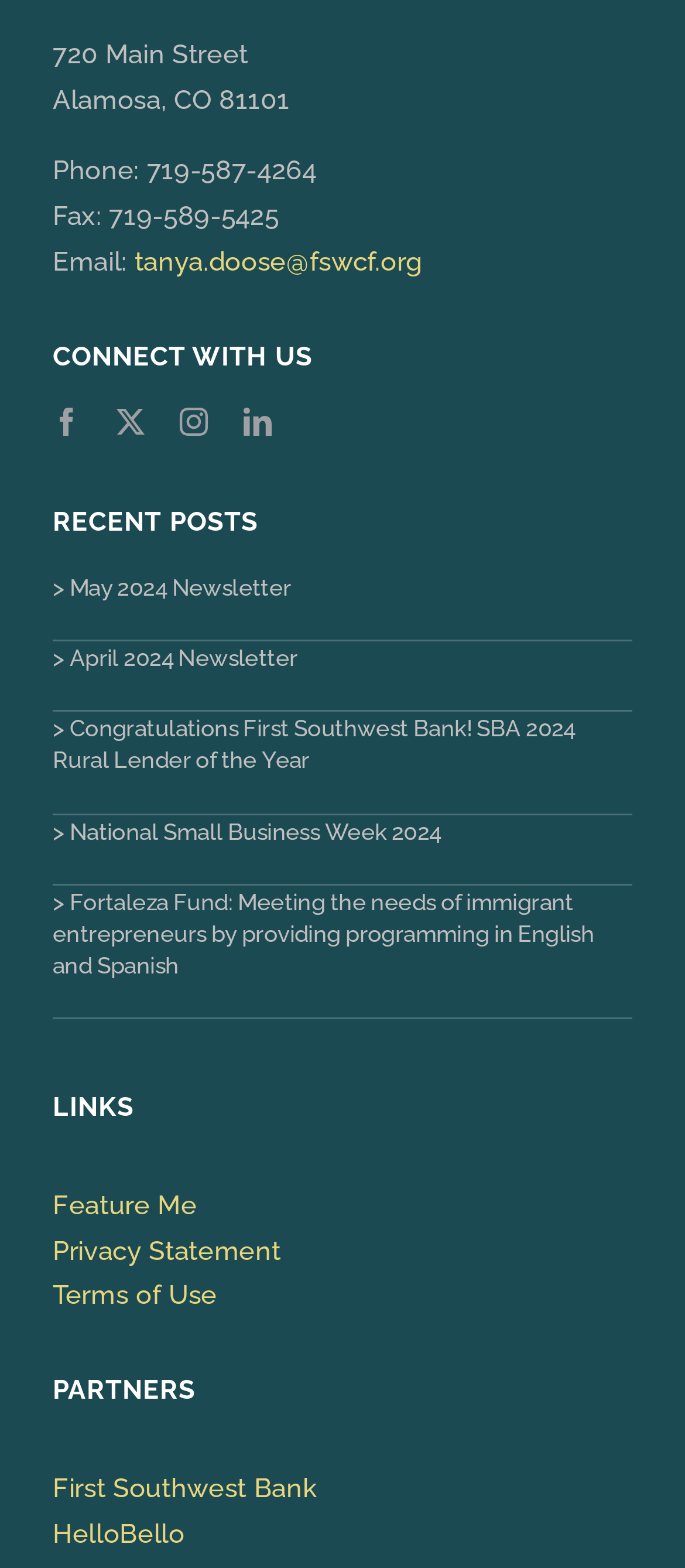Provide the bounding box coordinates for the UI element that is described by this text: "First Southwest Bank". The coordinates should be in the form of four float numbers between 0 and 1: [left, top, right, bottom].

[0.077, 0.939, 0.463, 0.959]